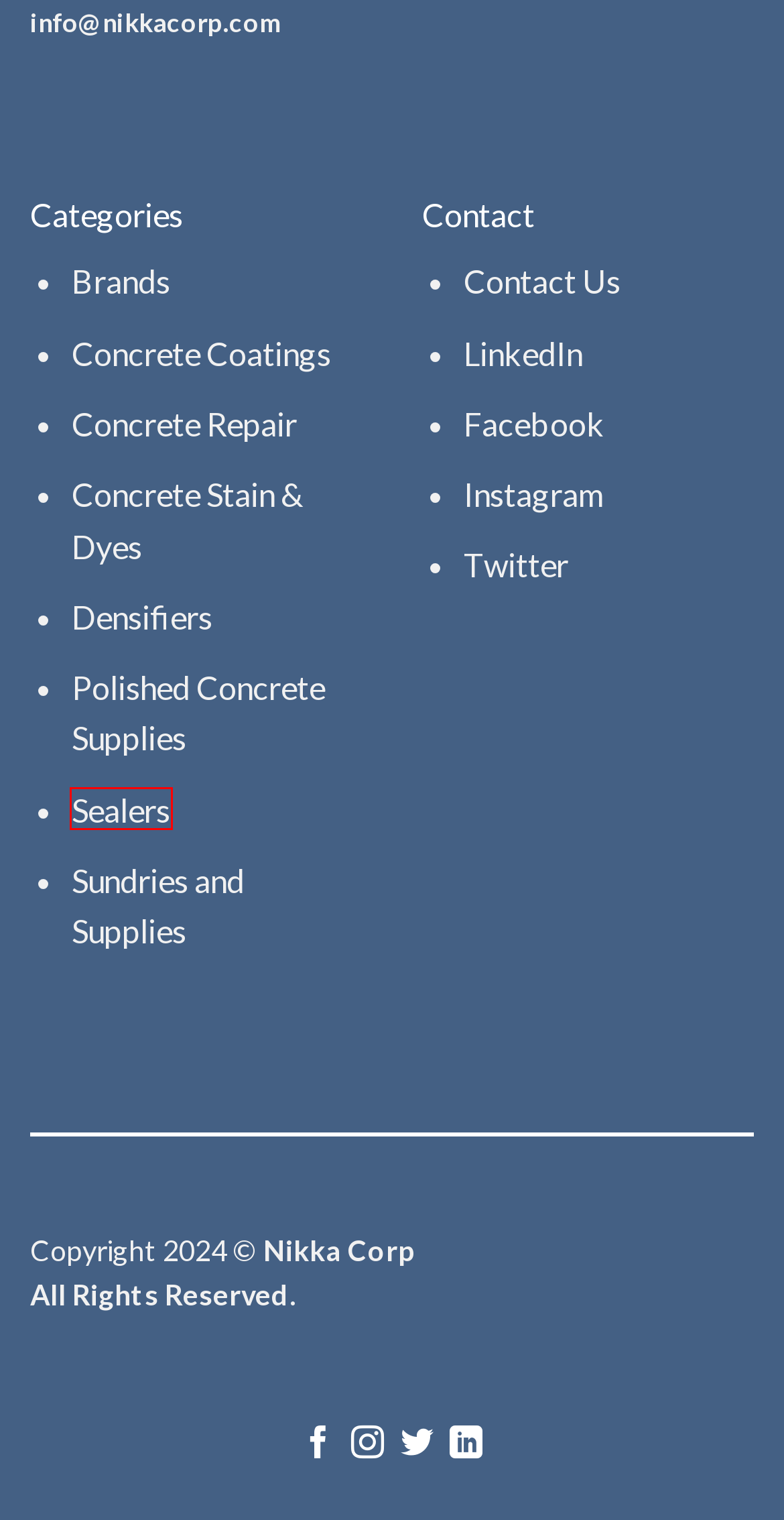You are given a webpage screenshot where a red bounding box highlights an element. Determine the most fitting webpage description for the new page that loads after clicking the element within the red bounding box. Here are the candidates:
A. Concrete Coatings | Nikka Corp
B. Densifiers | Nikka Corp
C. Concrete Stain & Dyes | Nikka Corp
D. Sealers | Nikka Corp
E. Polished Concrete Supplies | Nikka Corp
F. Sundries and Supplies | Nikka Corp
G. Categories | Nikka Corp
H. Concrete Repair | Nikka Corp

D